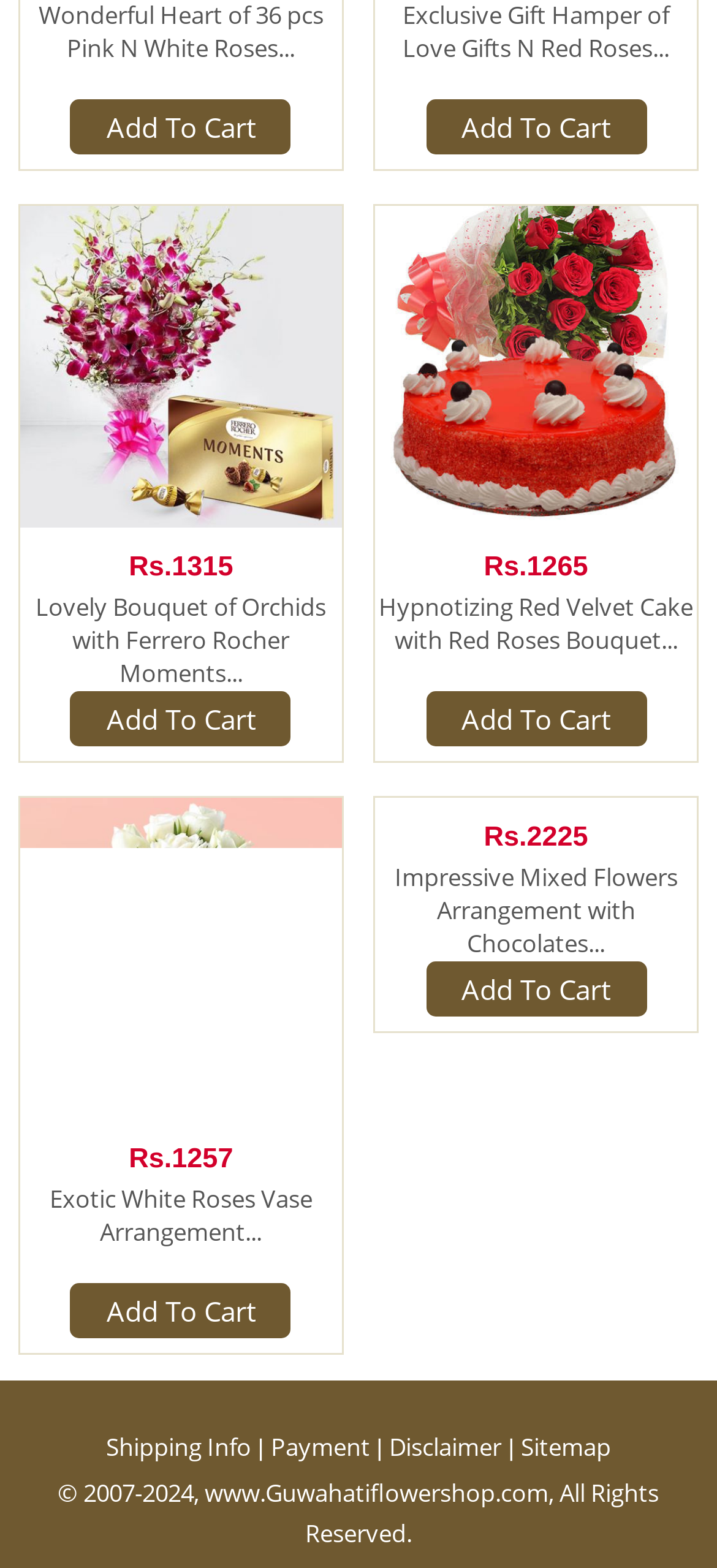Provide a short answer to the following question with just one word or phrase: How many links are there at the bottom of the page?

5